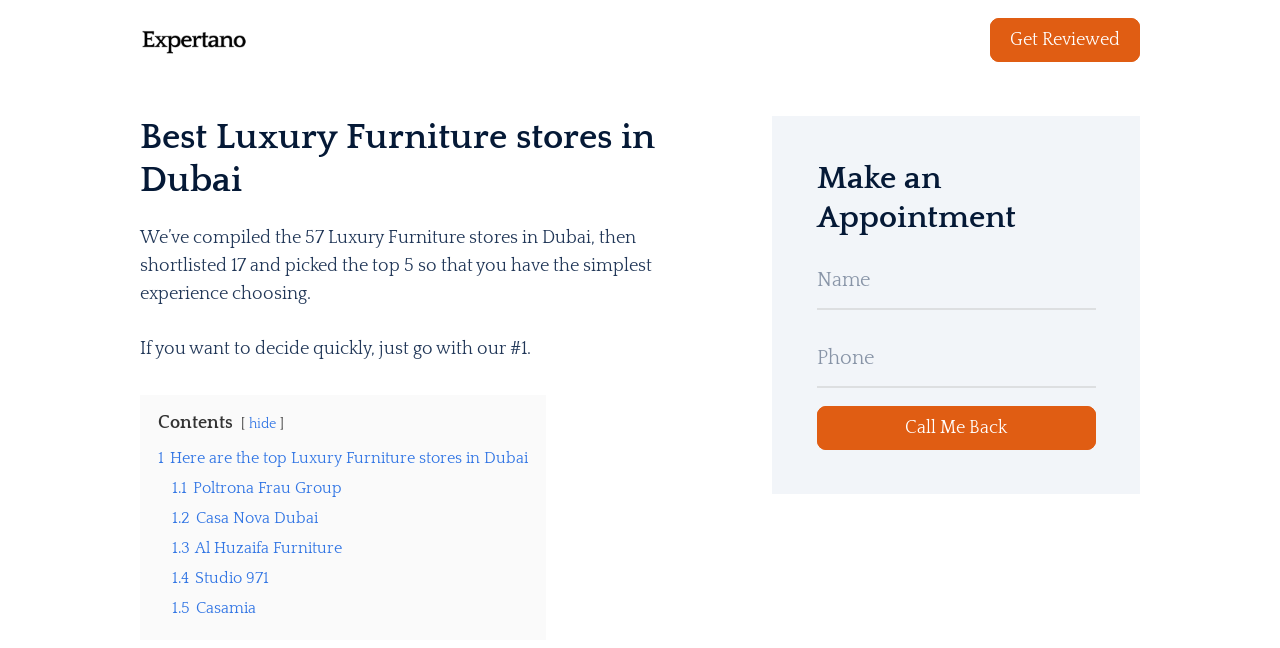Describe all the key features and sections of the webpage thoroughly.

The webpage is about the top luxury furniture stores in Dubai. At the top, there is a link to the left and another link to the right. Below these links, there is a heading that reads "Best Luxury Furniture stores in Dubai". 

Underneath the heading, there is a paragraph of text that explains the purpose of the webpage, which is to provide a simplified experience for choosing luxury furniture stores in Dubai. Below this paragraph, there is another sentence that suggests going with the top-rated store for a quick decision.

Further down, there is a section labeled "Contents" with a link to hide or show the contents. Below this section, there are five links to the top luxury furniture stores in Dubai, listed in order from 1 to 5. These links are to Poltrona Frau Group, Casa Nova Dubai, Al Huzaifa Furniture, Studio 971, and Casamia.

To the right of the links, there is a section labeled "Make an Appointment" with a heading and a form to fill out. The form has fields for name and phone number, and a button to request a call back.